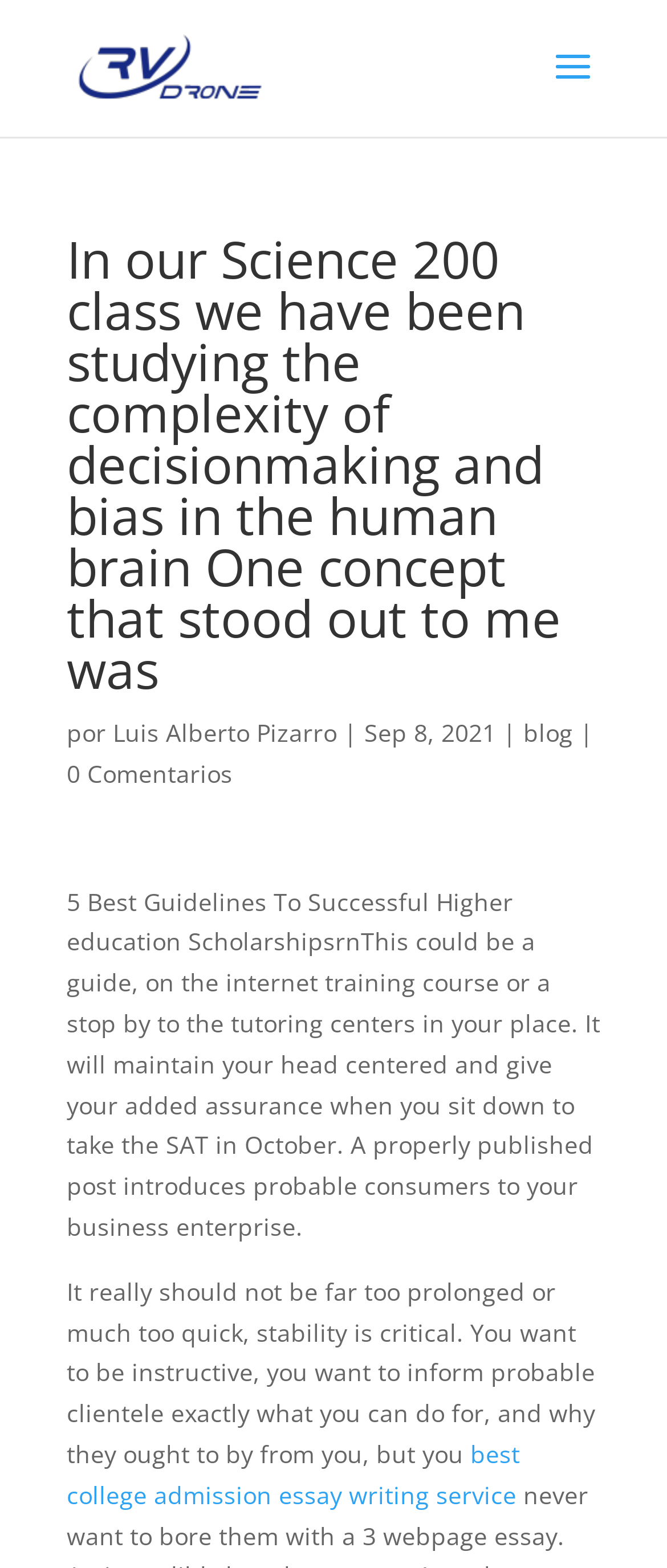Identify the bounding box for the described UI element: "alt="RV Drone"".

[0.11, 0.031, 0.396, 0.052]